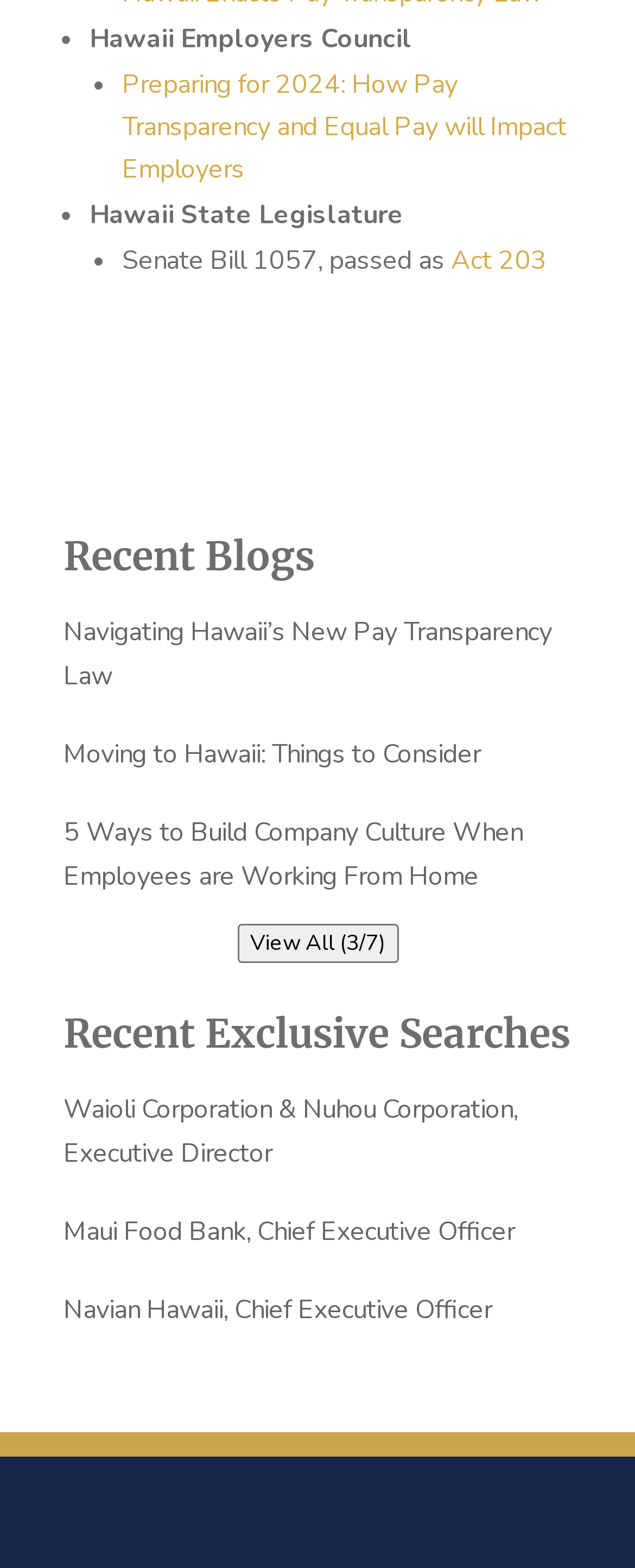Specify the bounding box coordinates of the element's area that should be clicked to execute the given instruction: "Read about preparing for 2024". The coordinates should be four float numbers between 0 and 1, i.e., [left, top, right, bottom].

[0.192, 0.042, 0.892, 0.119]